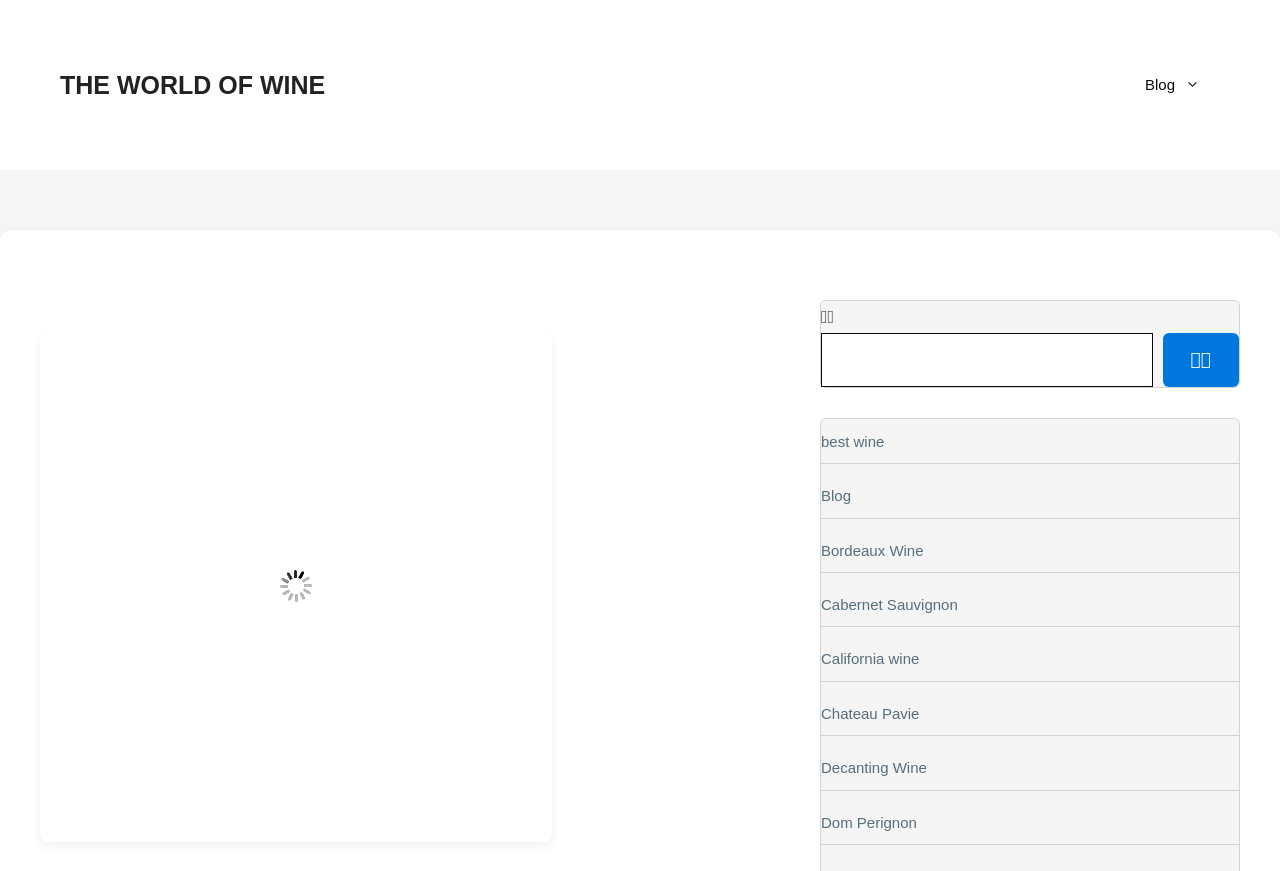Generate a thorough caption that explains the contents of the webpage.

The webpage is about Exquisite Straw Hat Rose Wine, showcasing its enchanting world. At the top, there is a banner with the site's name, accompanied by a link to "THE WORLD OF WINE" on the left and a primary navigation menu on the right, which includes a link to the "Blog" section. 

Below the banner, there is a large image of Straw Hat Wine Rose, taking up most of the width of the page. 

On the right side of the page, there is a complementary section with a search function, consisting of a search box and a button labeled "검색" (meaning "search" in Korean). Below the search function, there are several links to related topics, including "best wine", "Blog", "Bordeaux Wine", "Cabernet Sauvignon", "California wine", "Chateau Pavie", "Decanting Wine", and "Dom Perignon". These links are arranged vertically, one below the other.